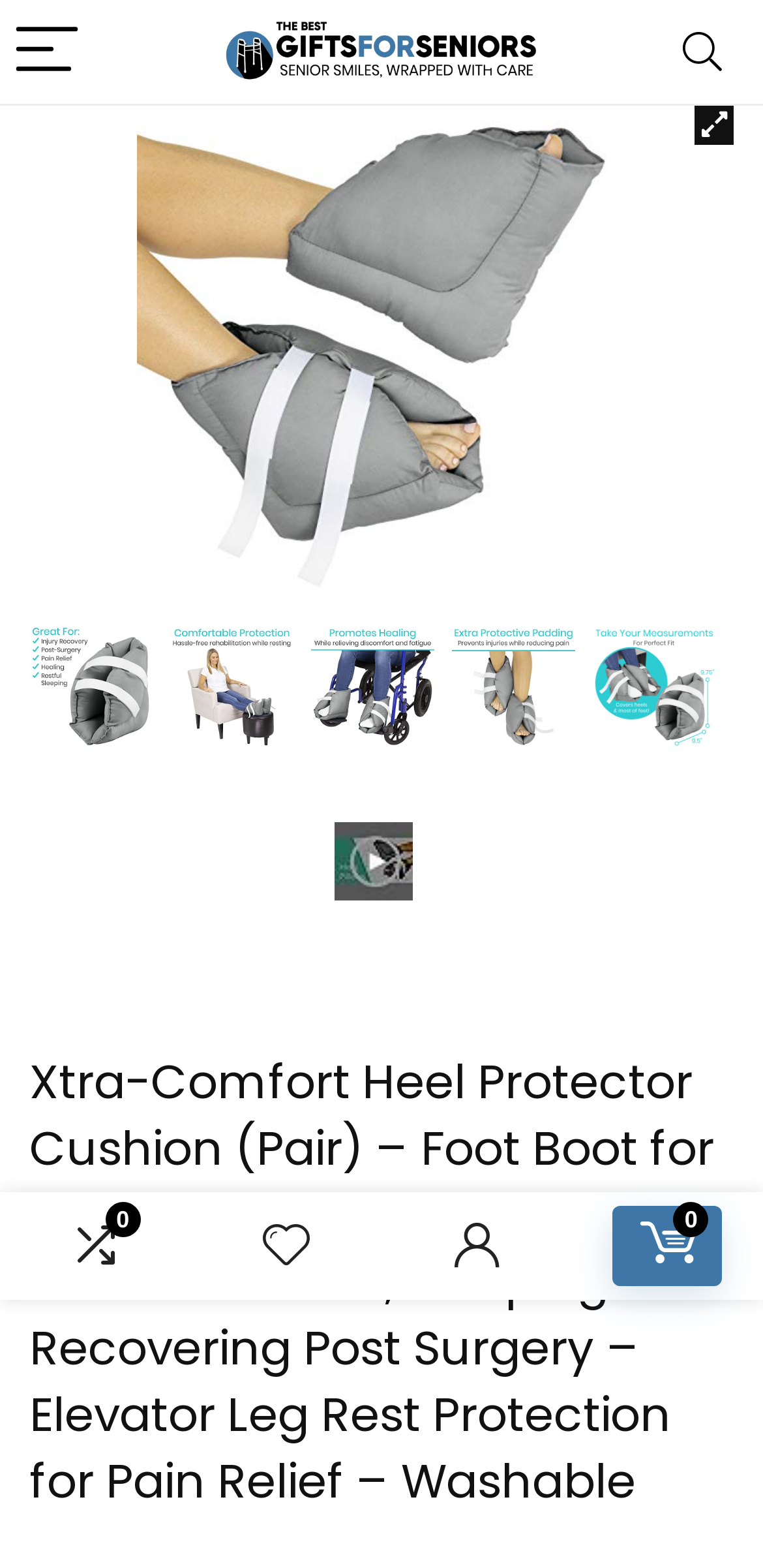Give a one-word or one-phrase response to the question: 
What is the brand name of the product?

TheBestGiftsForSeniors